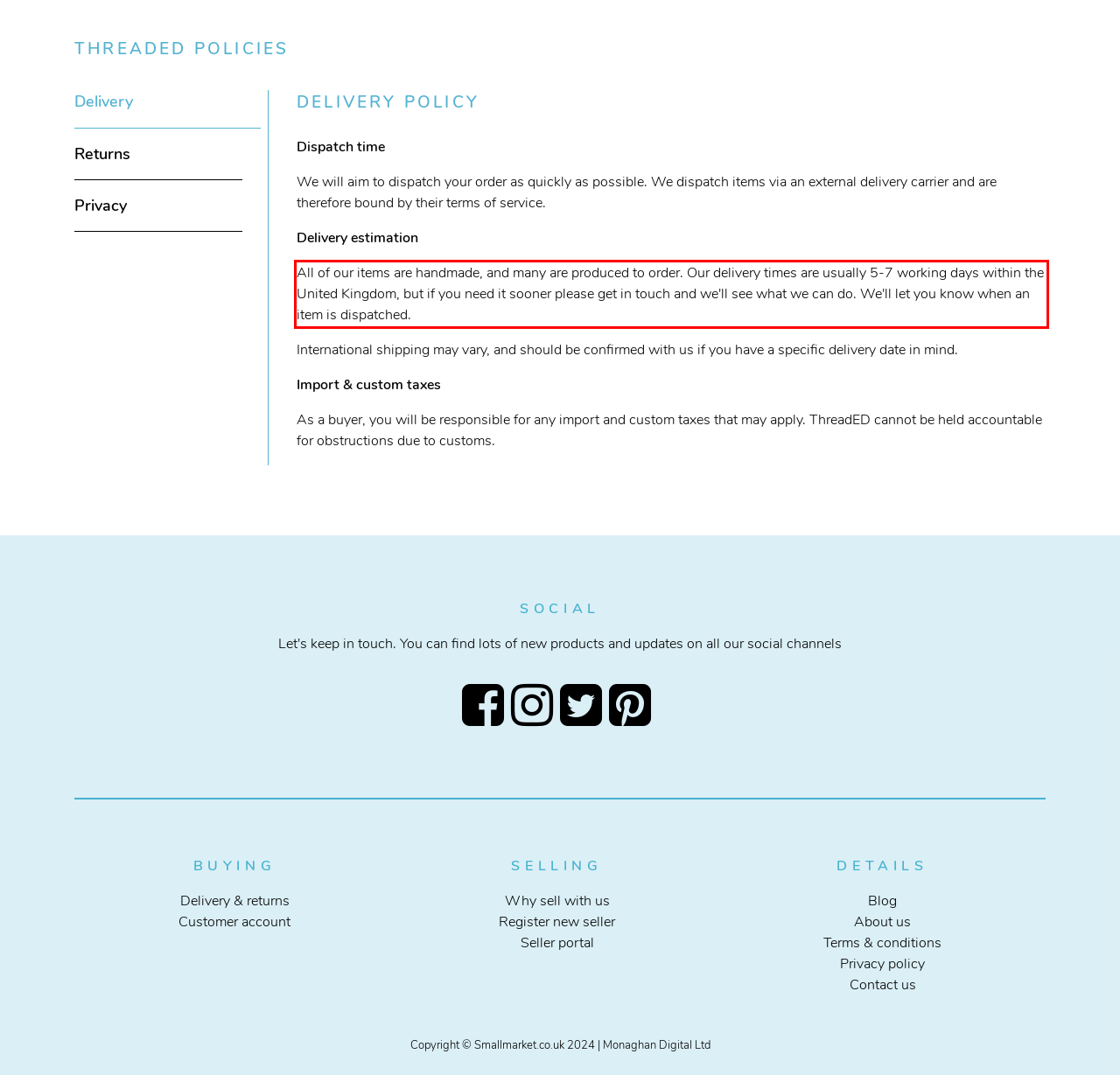Please extract the text content within the red bounding box on the webpage screenshot using OCR.

All of our items are handmade, and many are produced to order. Our delivery times are usually 5-7 working days within the United Kingdom, but if you need it sooner please get in touch and we'll see what we can do. We'll let you know when an item is dispatched.